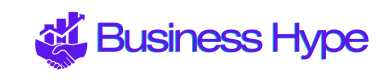What topics does Business Hype provide resources on?
Use the image to give a comprehensive and detailed response to the question.

According to the logo, Business Hype provides insightful business advice and resources across various topics, including marketing, lifestyle, and technology, which are essential areas of focus for businesses.